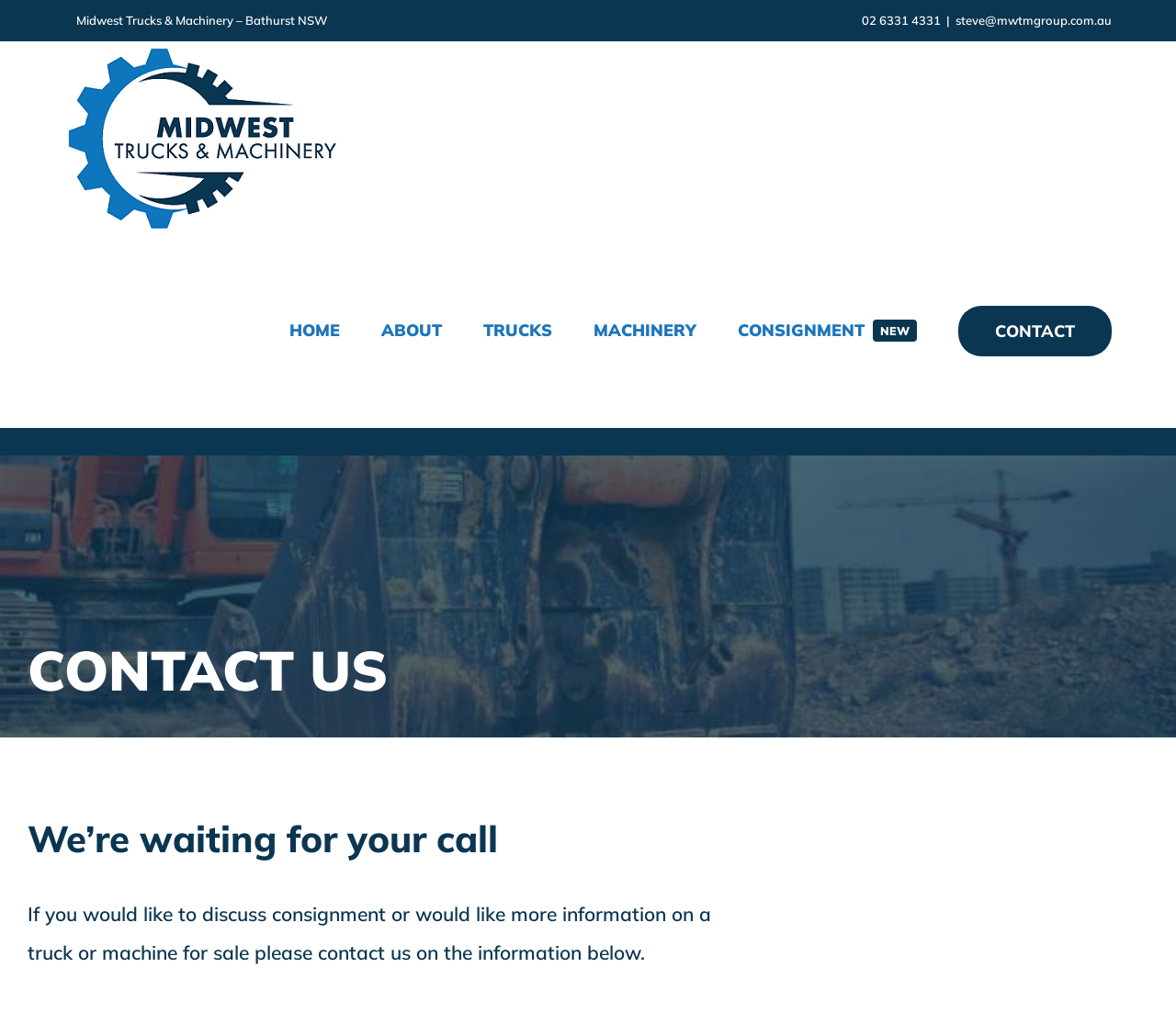Craft a detailed narrative of the webpage's structure and content.

The webpage is about contacting MidWest Trucks & Machinery, a company based in Bathurst, NSW. At the top left corner, there is a link to the company's homepage with the company name "Midwest Trucks & Machinery – Bathurst NSW". Next to it, there is a logo of the company, which is also a link.

On the top right corner, there is a phone number "02 6331 4331" followed by a vertical line and an email address "steve@mwtmgroup.com.au". Below this, there is a main menu navigation bar with six links: "HOME", "ABOUT", "TRUCKS", "MACHINERY", "CONSIGNMENT NEW", and "CONTACT".

Below the navigation bar, there is a page title bar with a heading "CONTACT US" in a larger font, followed by a subheading "We’re waiting for your call". Underneath, there is a paragraph of text explaining the purpose of the contact page, which is to discuss consignment or get more information on a truck or machine for sale.